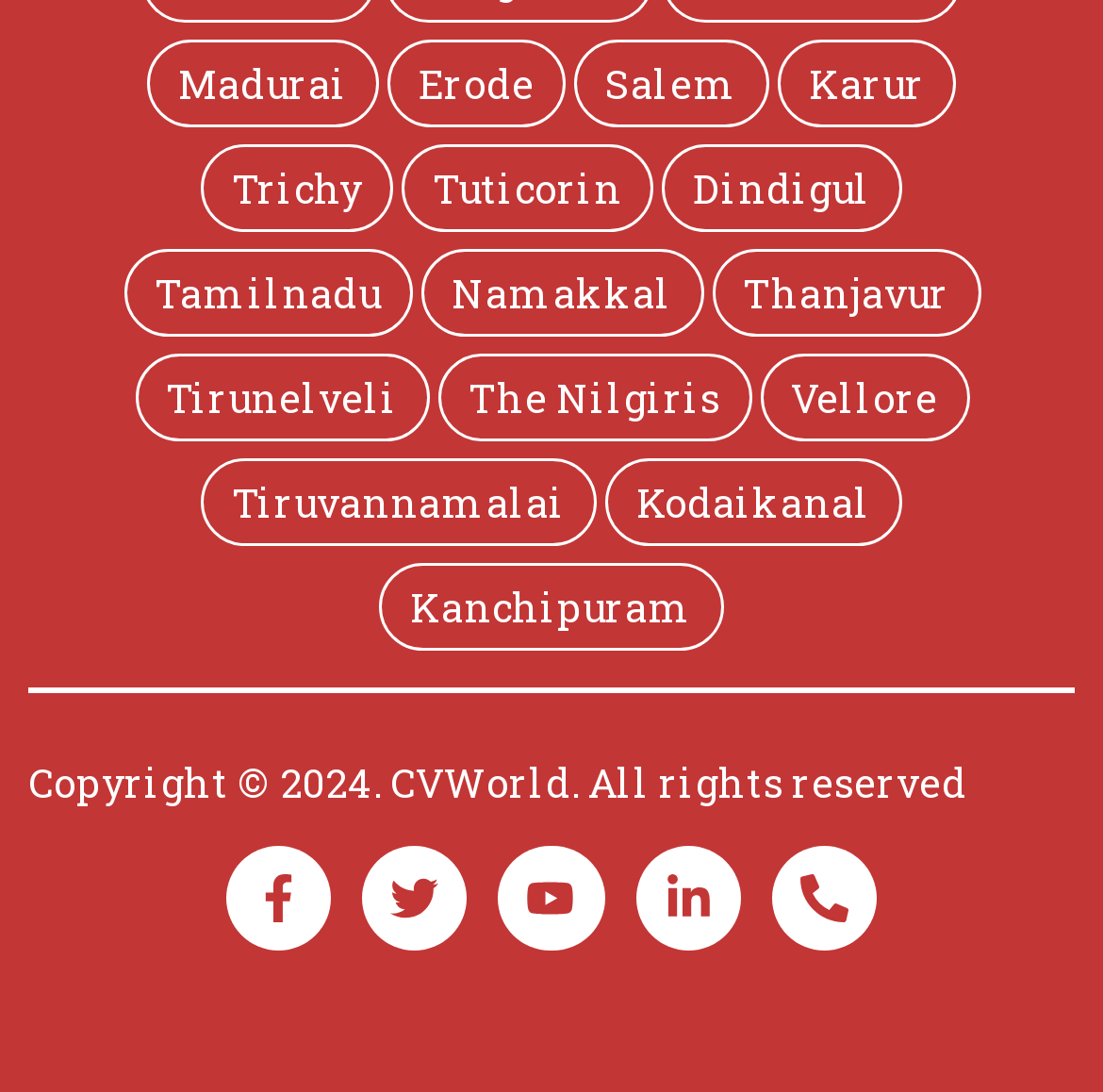Extract the bounding box coordinates for the UI element described by the text: "The Nilgiris". The coordinates should be in the form of [left, top, right, bottom] with values between 0 and 1.

[0.424, 0.333, 0.653, 0.393]